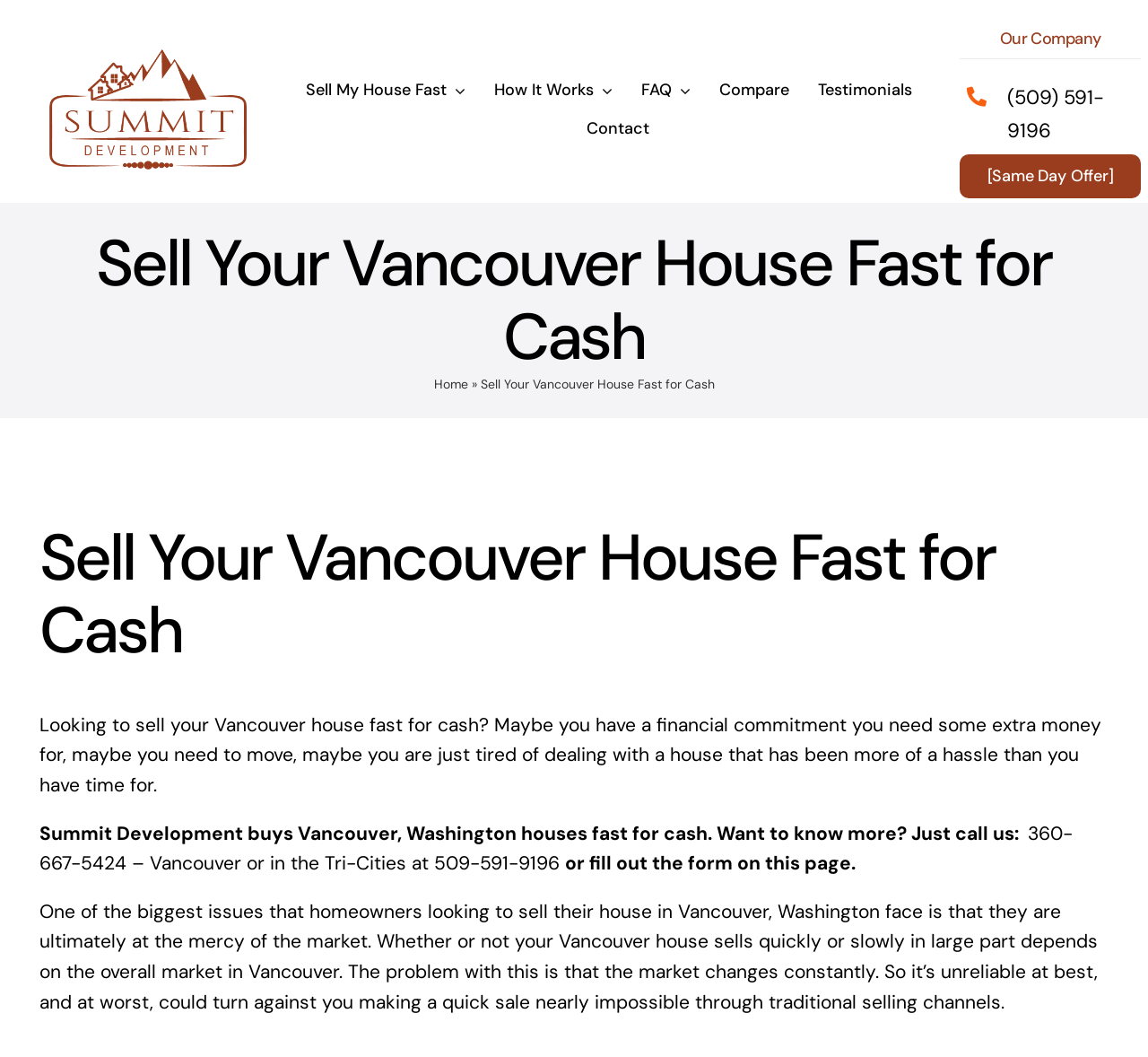Craft a detailed narrative of the webpage's structure and content.

This webpage is about selling houses fast for cash in Vancouver, Washington. At the top left corner, there is a large Summit logo, and next to it, a main navigation menu with several links, including "Sell My House Fast", "How It Works", "FAQ", "Compare", "Testimonials", and "Contact". 

Below the navigation menu, there is a heading that reads "Our Company" with a link to the same page. To the right of this heading, there is a call-to-action element with a phone number, (509) 591-9196. 

Further down, there is a page title bar with a heading that reads "Sell Your Vancouver House Fast for Cash". Below this heading, there is a link to the home page, followed by a right-facing arrow symbol. 

The main content of the webpage starts with a heading that repeats the page title, followed by a paragraph of text that explains the benefits of selling a house fast for cash. The text mentions that the company, Summit Development, buys houses fast for cash and provides two phone numbers to contact them. 

Below this paragraph, there is another block of text that discusses the challenges of selling a house in Vancouver, Washington, and how the market can be unreliable.